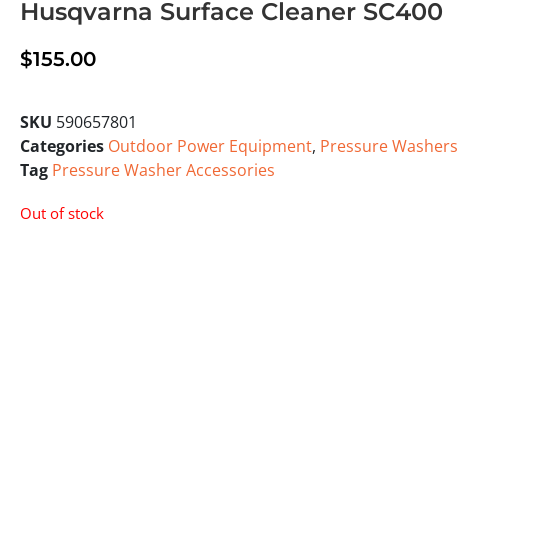Respond with a single word or phrase:
Why is this item currently unavailable?

Out of stock